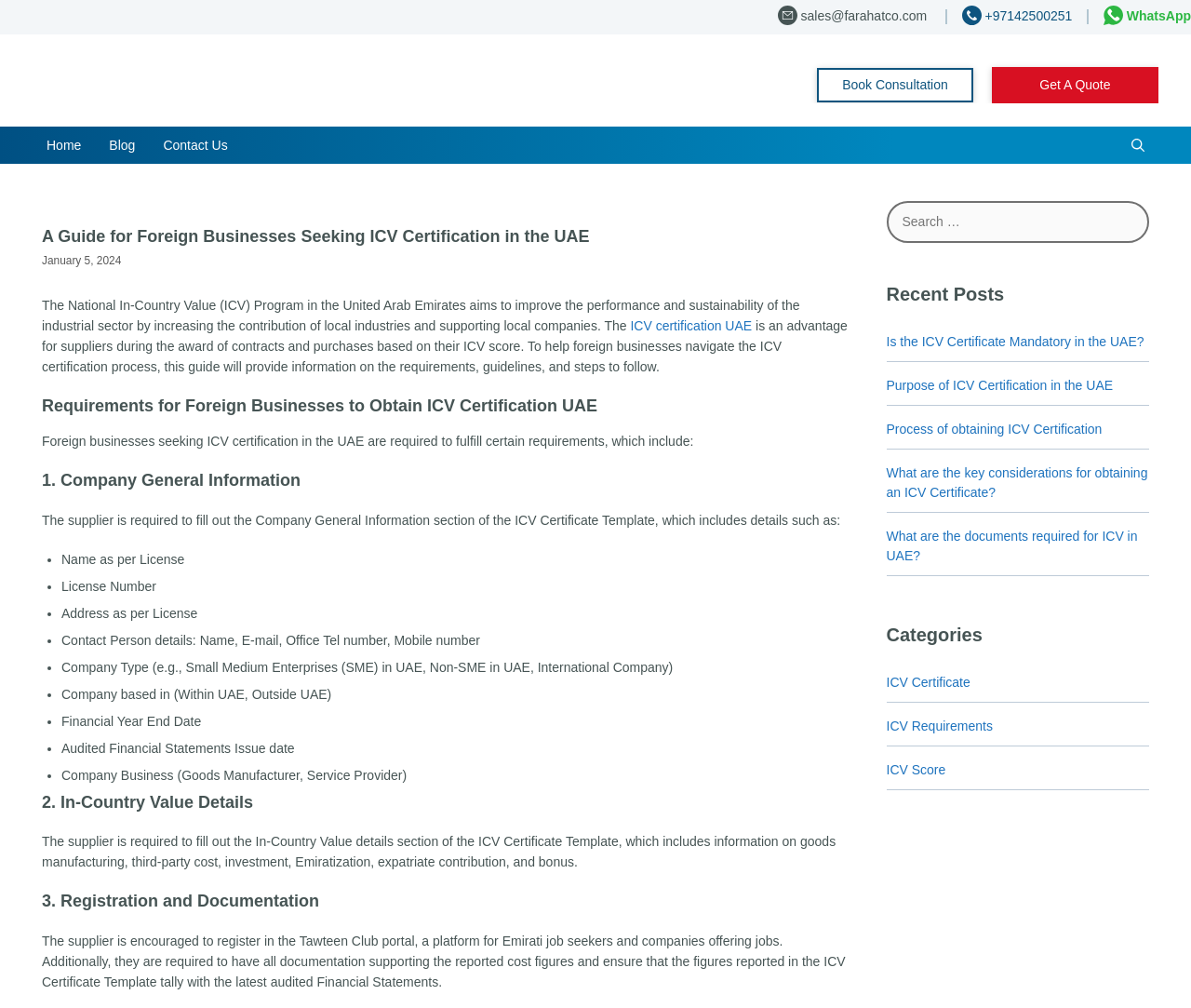Determine the bounding box coordinates of the UI element described below. Use the format (top-left x, top-left y, bottom-right x, bottom-right y) with floating point numbers between 0 and 1: sales@farahatco.com

[0.653, 0.009, 0.795, 0.024]